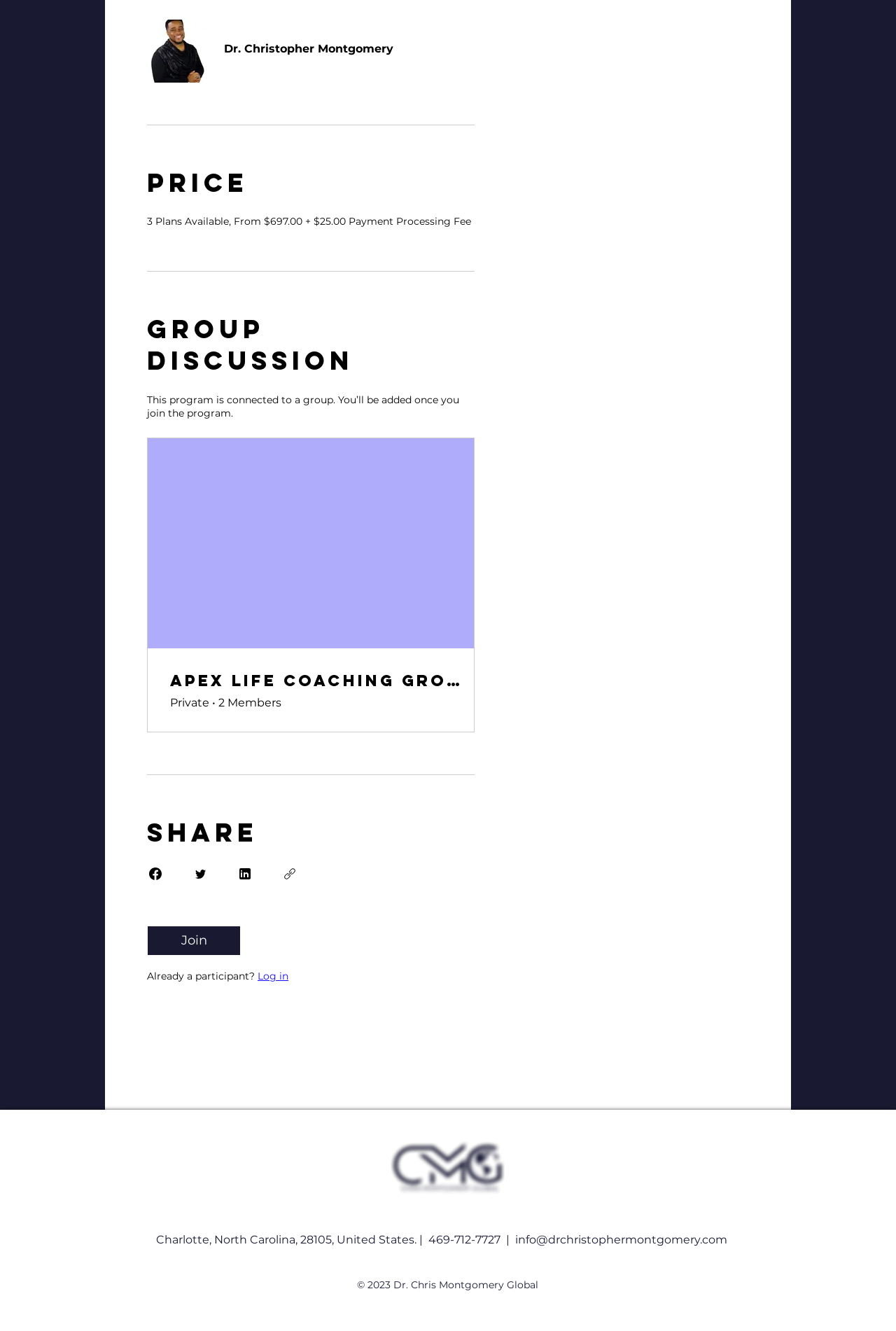How many plans are available?
Provide an in-depth and detailed answer to the question.

The number of plans available can be found in the StaticText element with the text '3 Plans Available, From $697.00 + $25.00 Payment Processing Fee' which is located below the doctor's name.